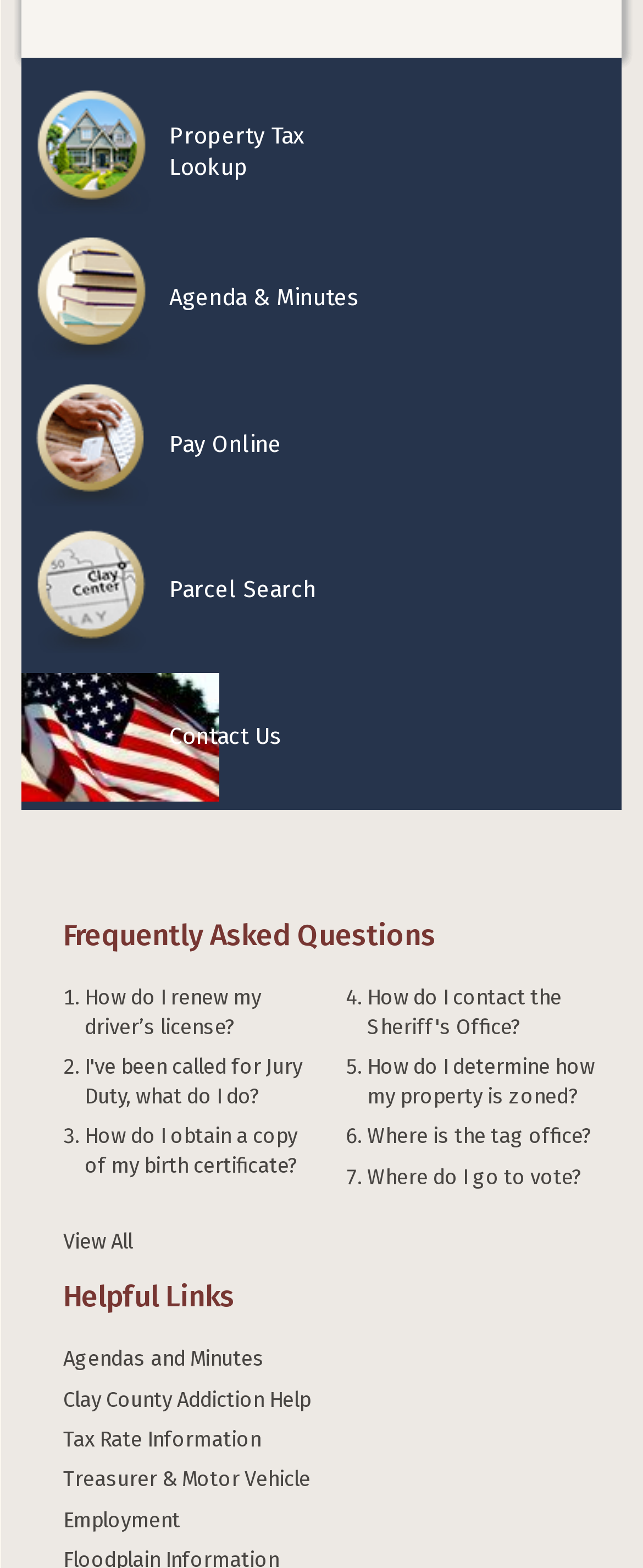Determine the coordinates of the bounding box that should be clicked to complete the instruction: "Click on Property Tax Lookup". The coordinates should be represented by four float numbers between 0 and 1: [left, top, right, bottom].

[0.033, 0.055, 0.967, 0.139]